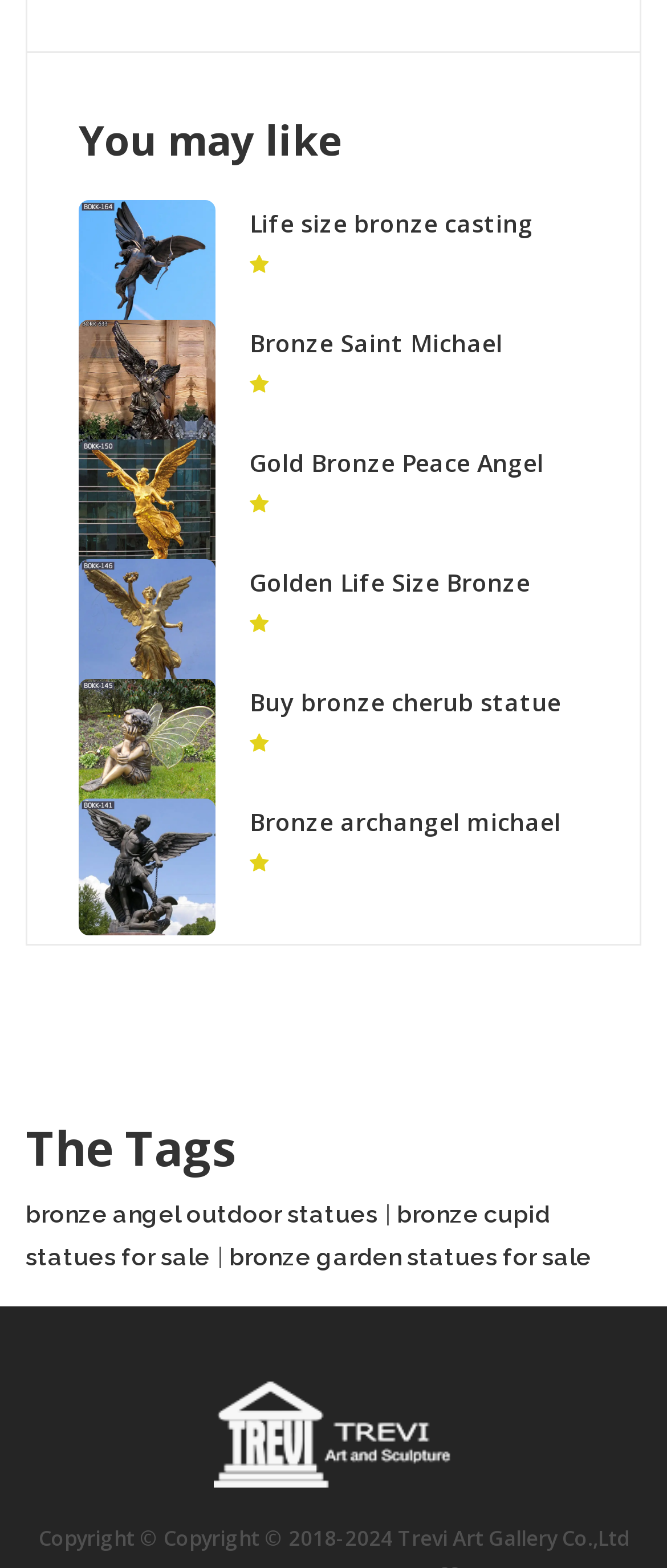Determine the bounding box coordinates for the UI element described. Format the coordinates as (top-left x, top-left y, bottom-right x, bottom-right y) and ensure all values are between 0 and 1. Element description: Seasonal Worksheets

None